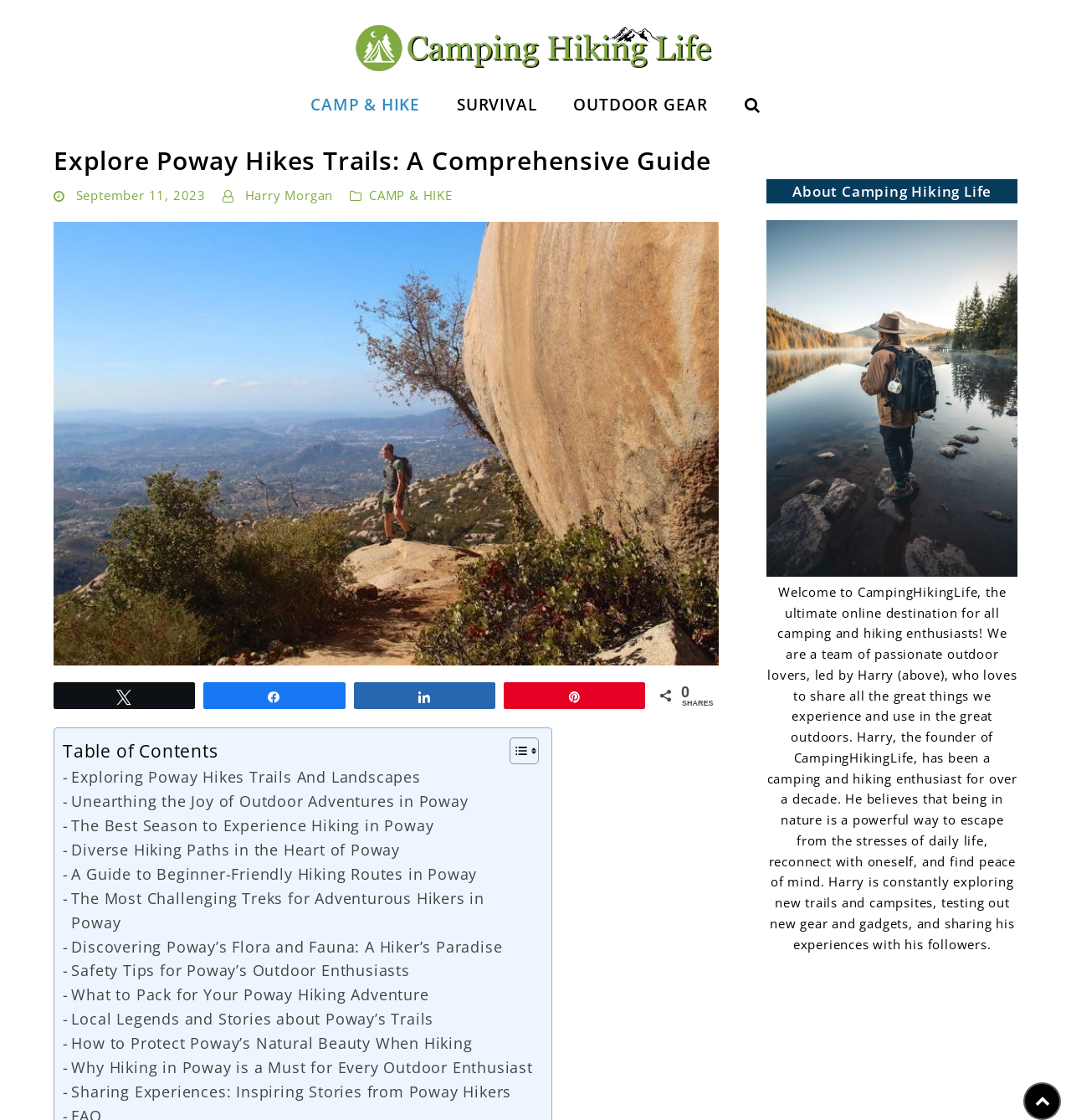Identify the bounding box coordinates of the region that should be clicked to execute the following instruction: "Read the 'Table of Contents'".

[0.059, 0.66, 0.204, 0.681]